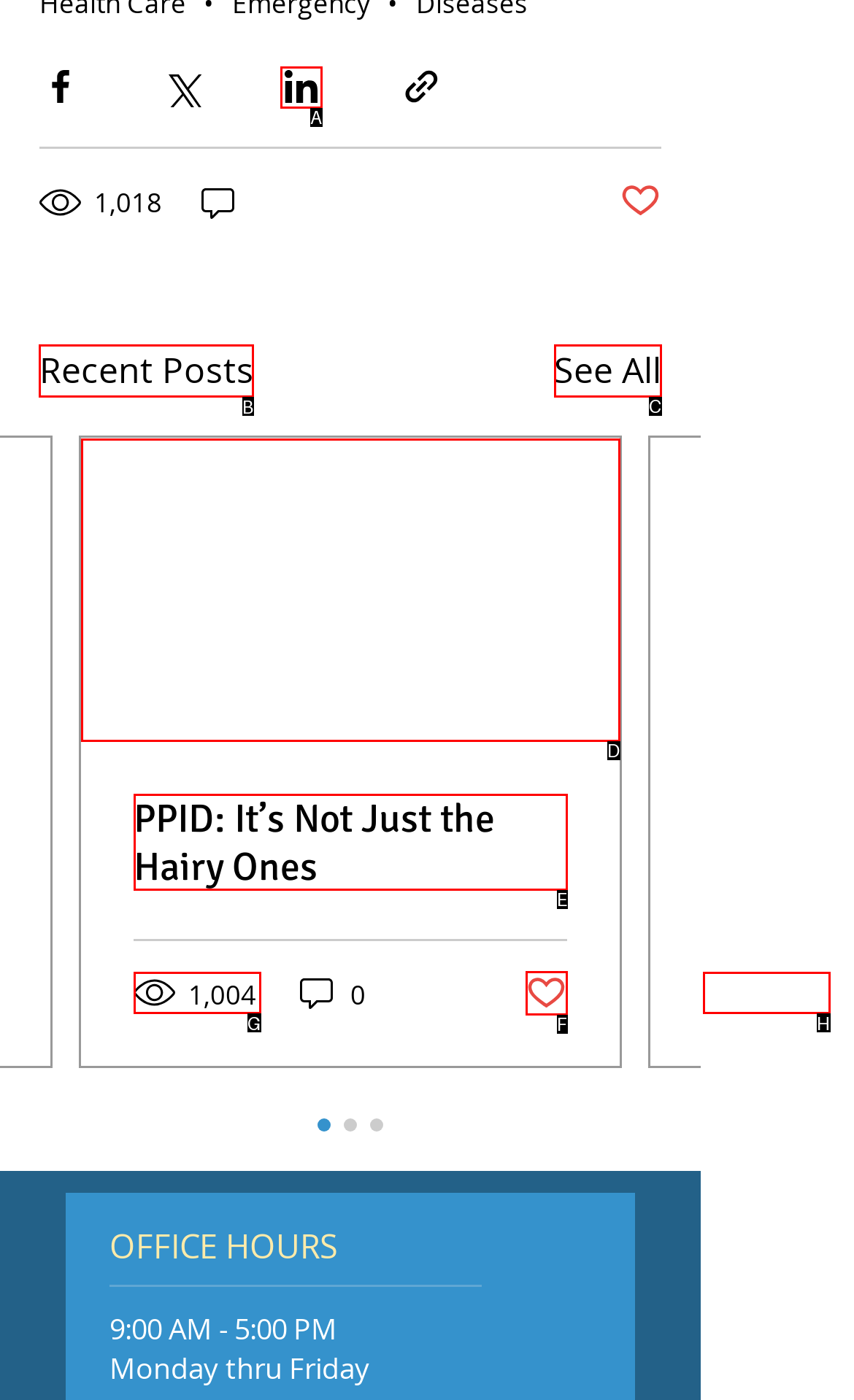Select the letter of the UI element you need to click to complete this task: View recent posts.

B